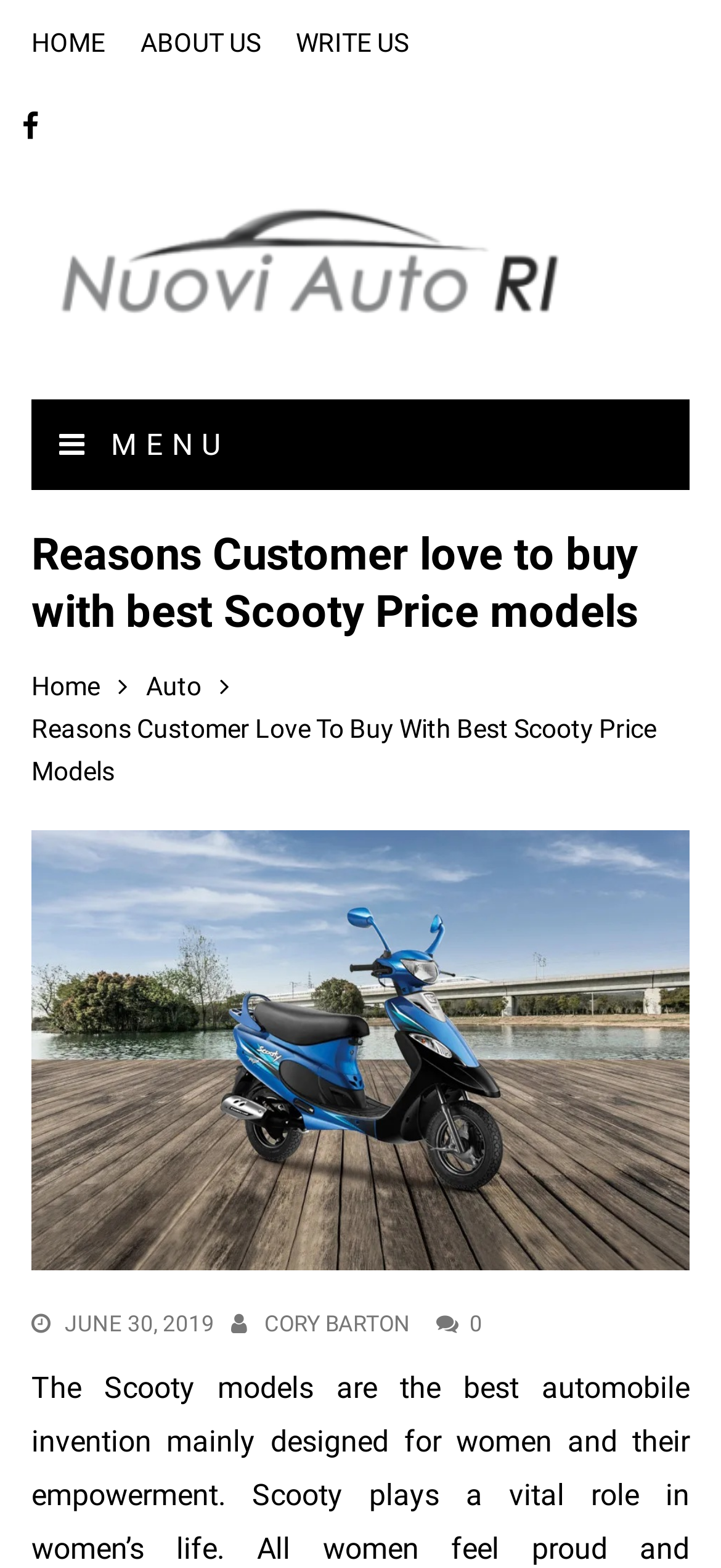Based on the provided description, "Cory Barton", find the bounding box of the corresponding UI element in the screenshot.

[0.367, 0.836, 0.569, 0.852]